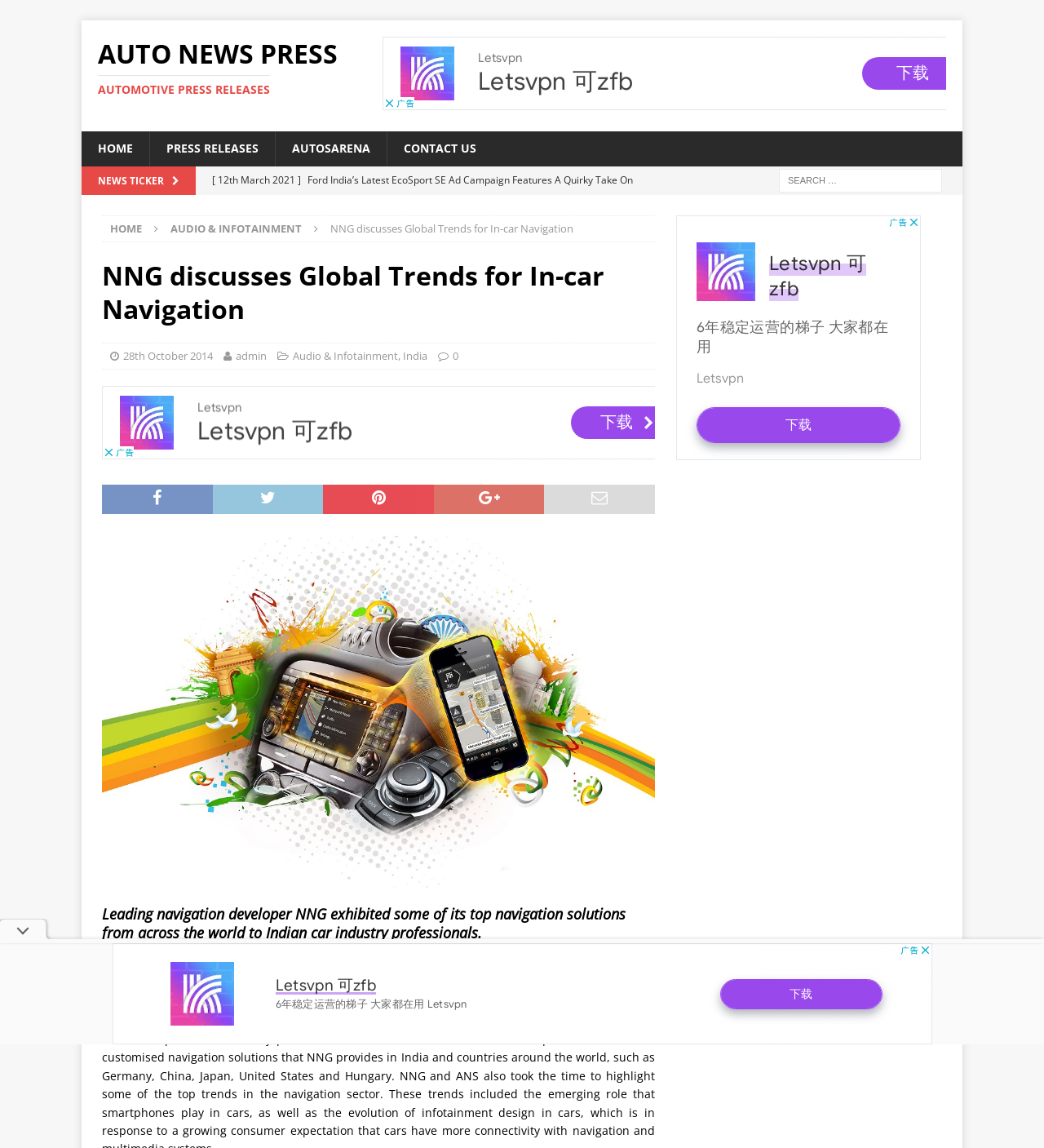Please determine the bounding box coordinates for the element that should be clicked to follow these instructions: "Read the news about Ford India’s Latest EcoSport SE Ad Campaign".

[0.203, 0.145, 0.618, 0.193]